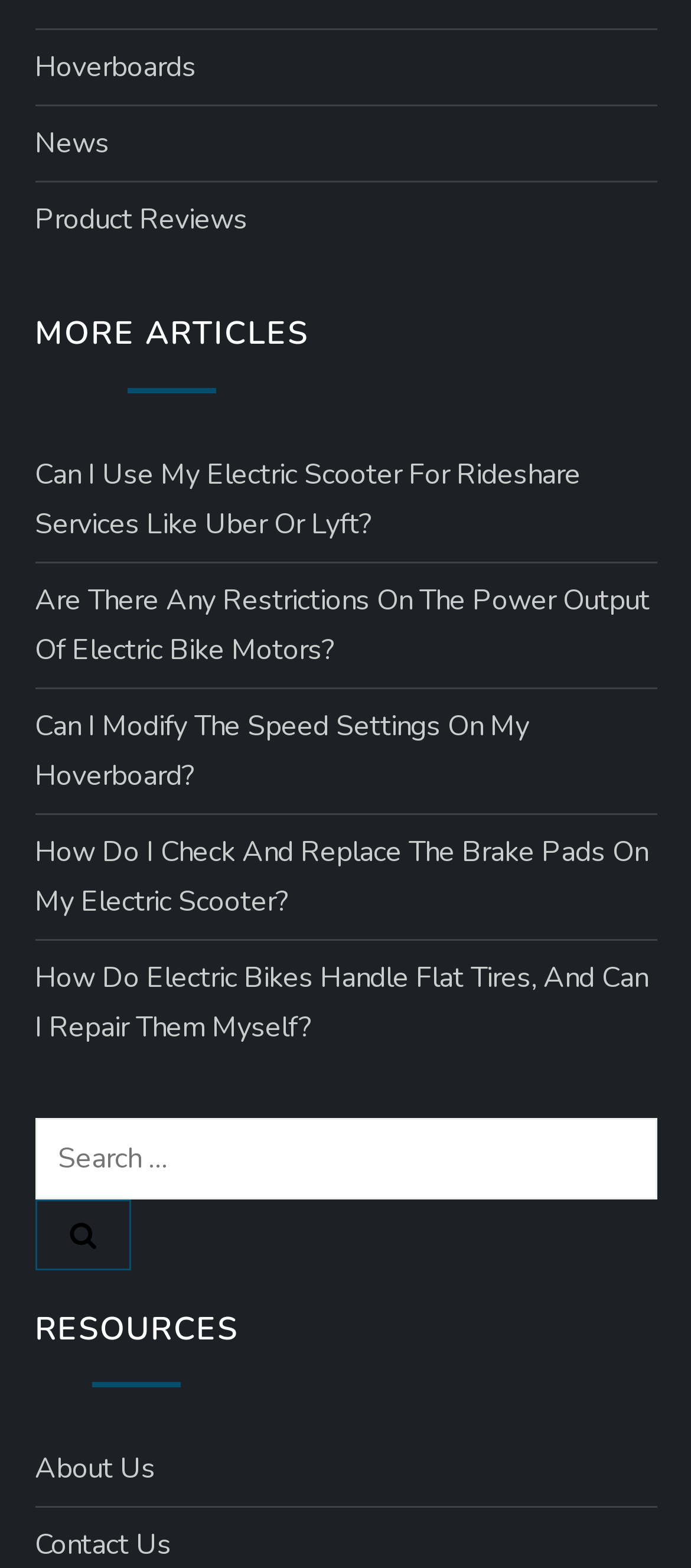What is the last resource link?
Can you provide a detailed and comprehensive answer to the question?

Under the 'RESOURCES' heading, I can see a link 'About Us', which is the last resource link on the webpage.